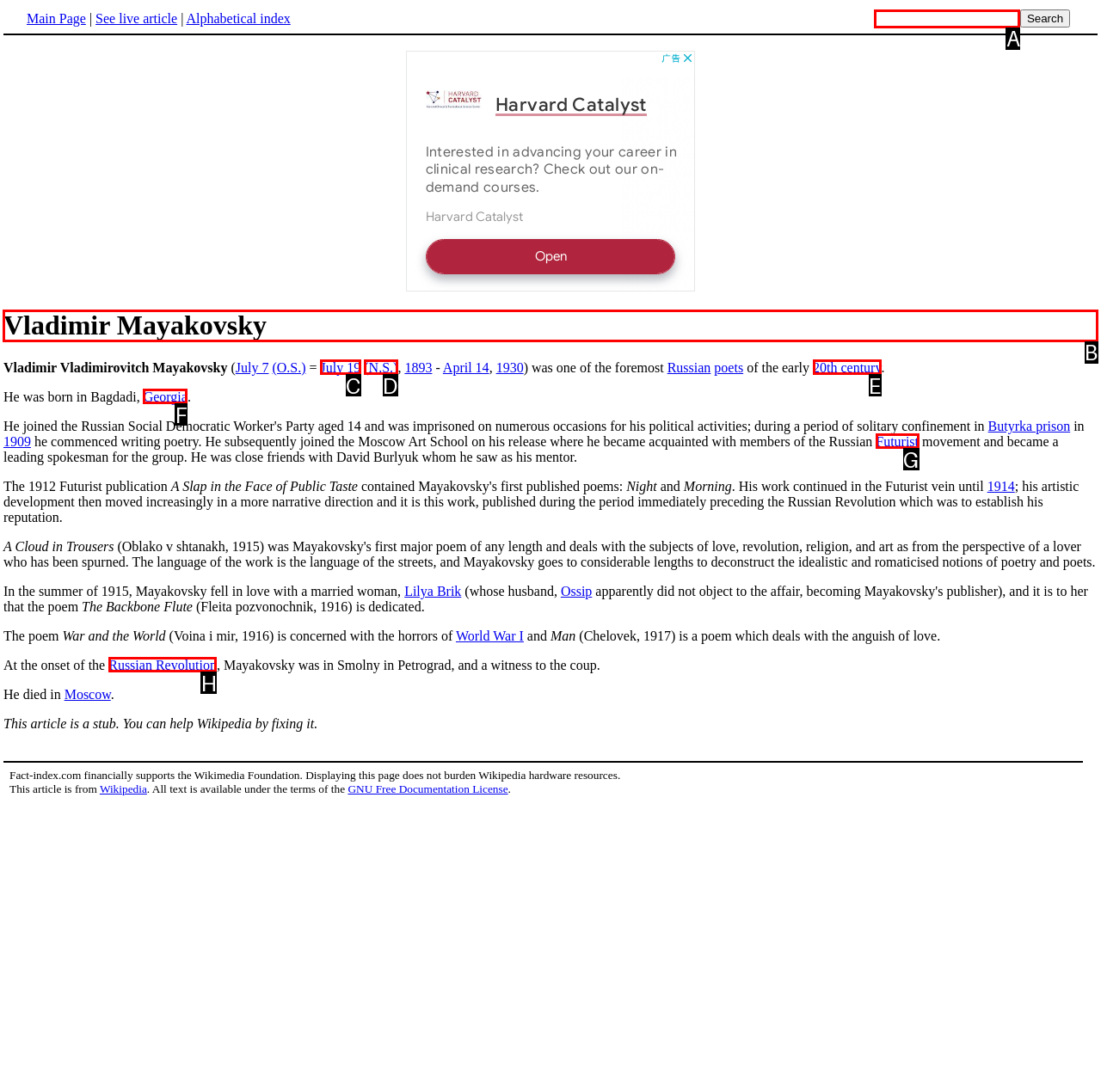Given the task: Read about Vladimir Mayakovsky, indicate which boxed UI element should be clicked. Provide your answer using the letter associated with the correct choice.

B